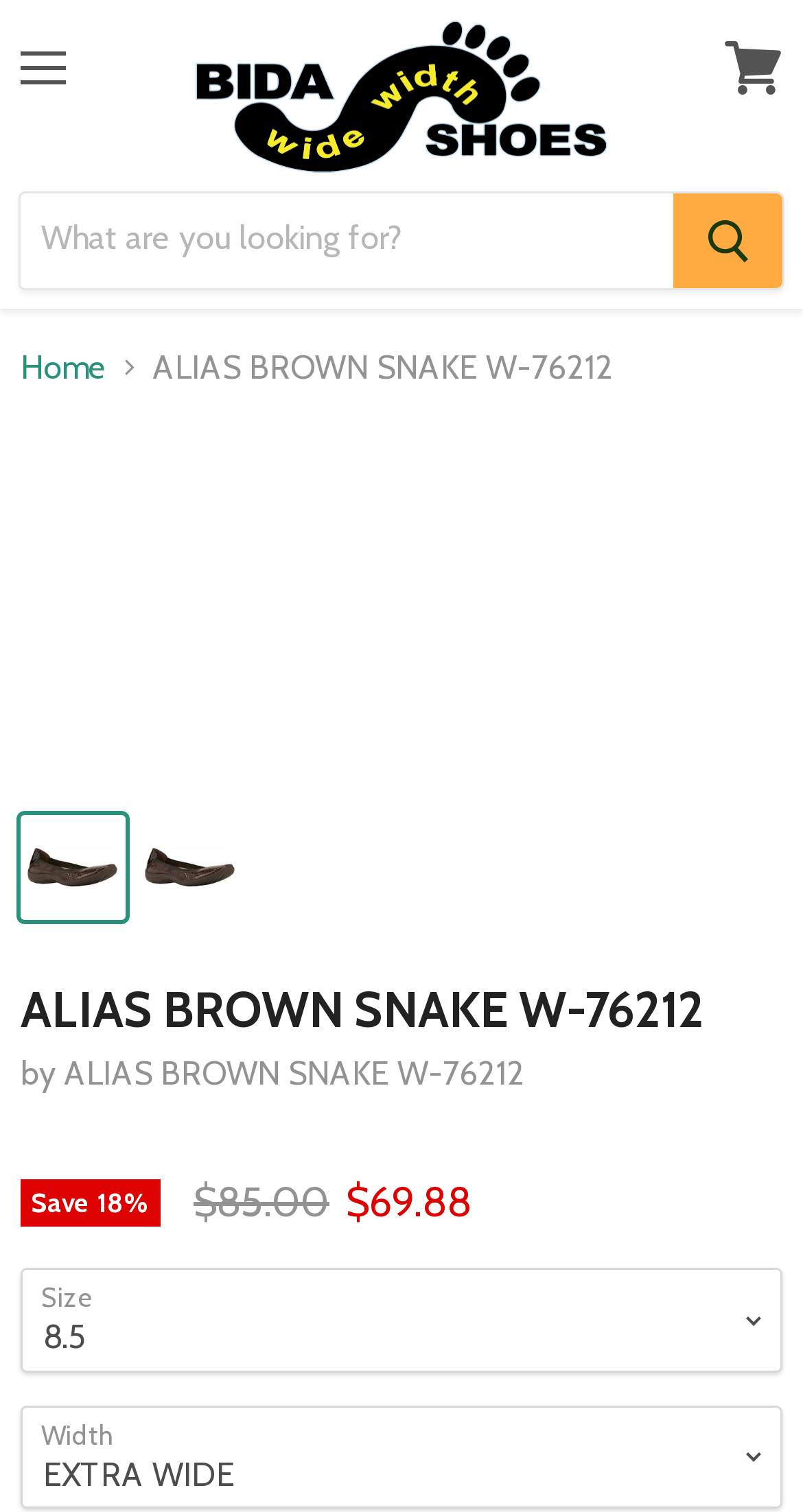Please determine the bounding box coordinates for the UI element described as: "alt="ALIAS BROWN SNAKE W-76212"".

[0.172, 0.538, 0.303, 0.608]